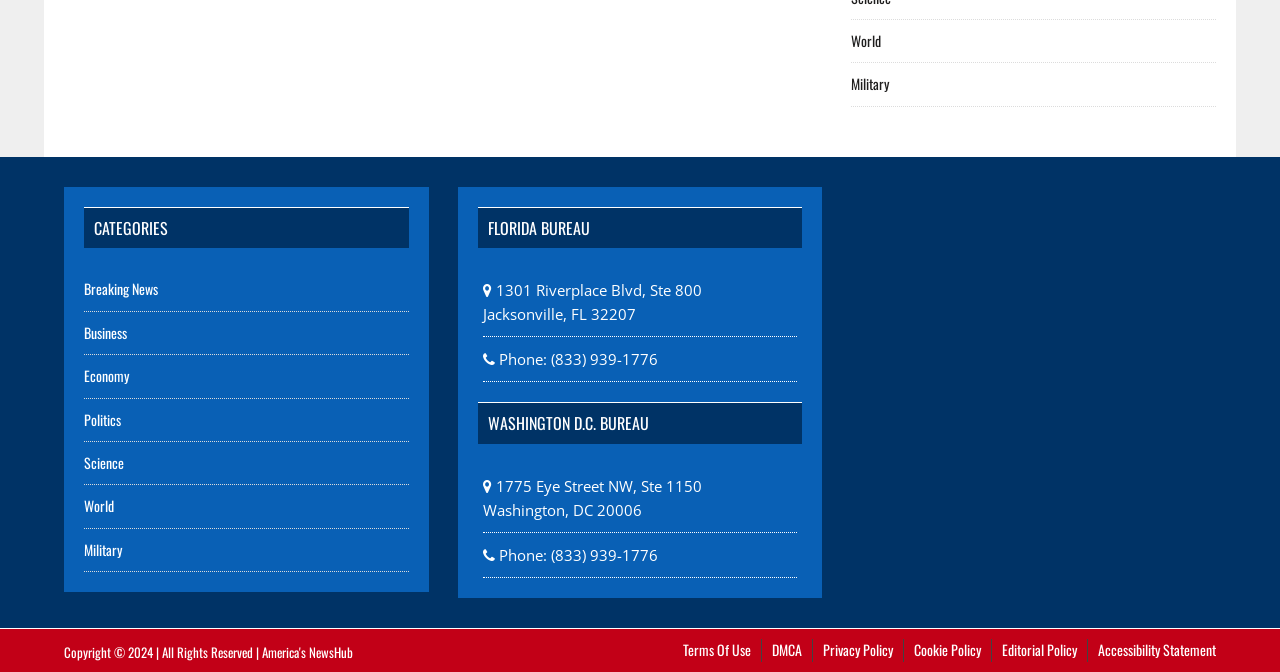Find the bounding box coordinates for the area you need to click to carry out the instruction: "Read the Privacy Policy". The coordinates should be four float numbers between 0 and 1, indicated as [left, top, right, bottom].

[0.643, 0.951, 0.698, 0.985]